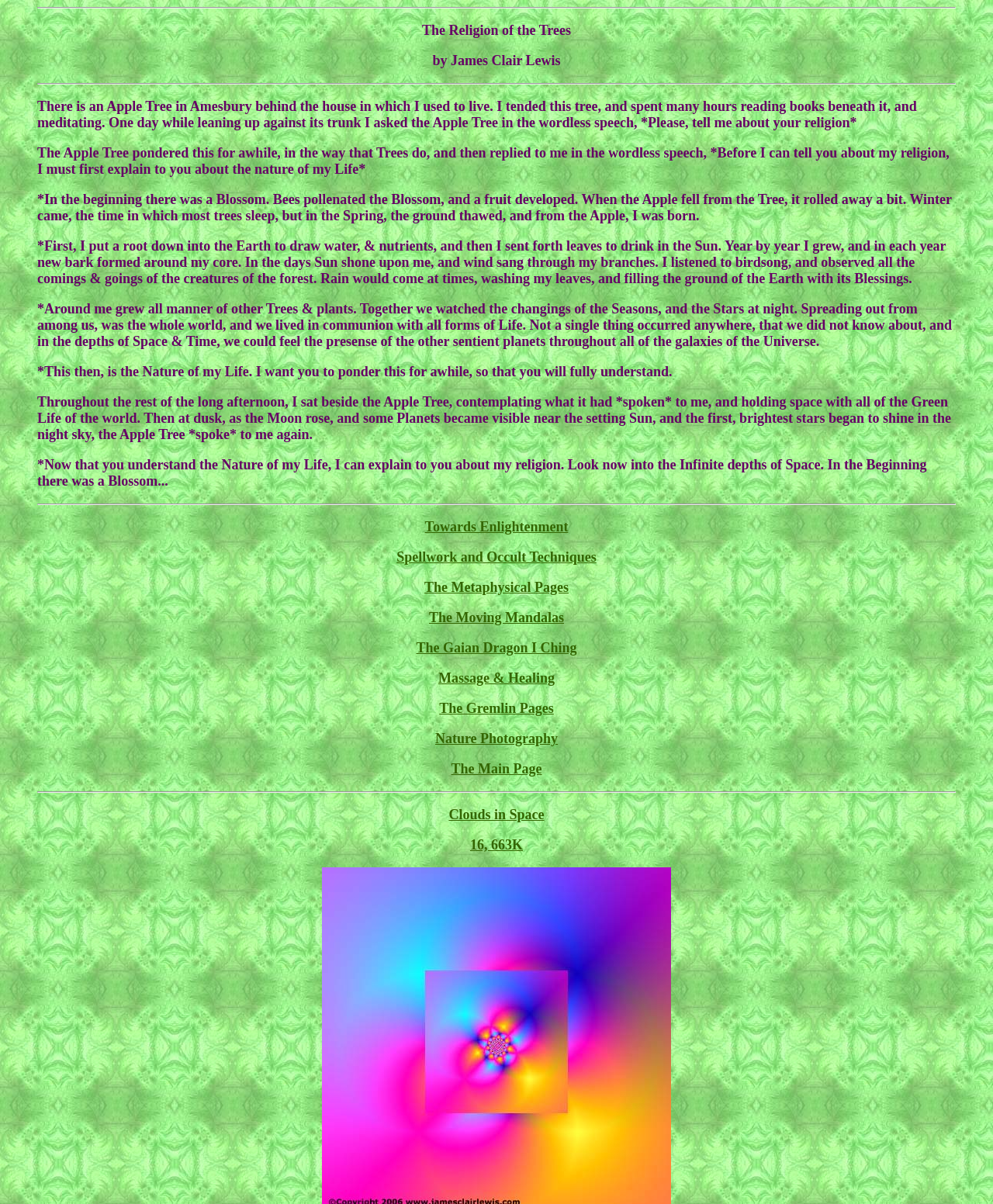Respond to the question below with a single word or phrase: What is the author's name?

James Clair Lewis